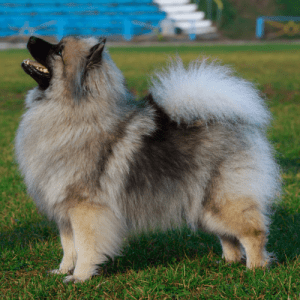Provide a comprehensive description of the image.

The image features a Keeshond, a medium-sized dog known for its striking appearance and lively personality. This breed is characterized by its dense double coat, which showcases a beautiful combination of silver, black, and cream colors. The Keeshond's fur gives it a plush look and provides excellent insulation against harsh weather. Distinctive "spectacles" around its eyes create a charming expression, enhancing its fox-like appearance. The dog stands poised with an alert demeanor, exhibiting its erect triangular ears and bushy curled tail, which is a hallmark of the breed. The Keeshond not only embodies beauty and intelligence but has a rich history tied to Dutch culture, where it was valued as both a watchdog and a family companion during long travels along waterways.